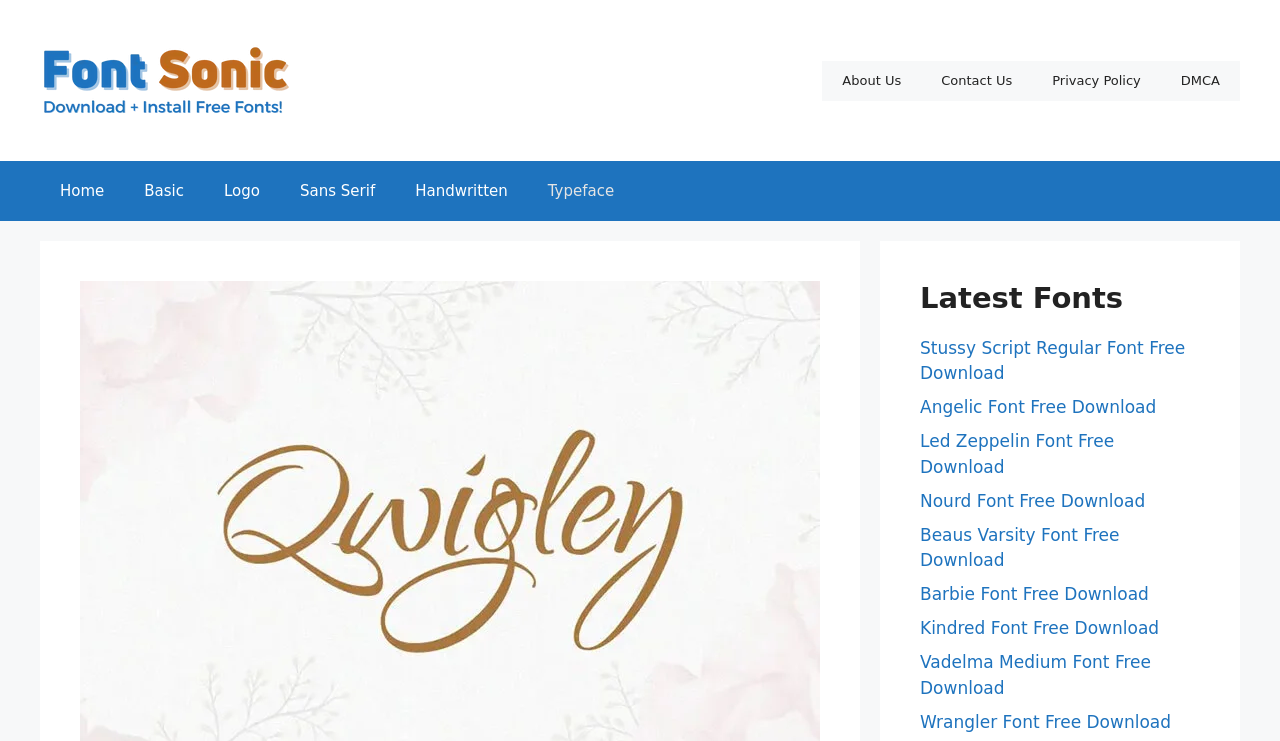Please specify the bounding box coordinates of the region to click in order to perform the following instruction: "download Qwigley Font".

[0.719, 0.456, 0.926, 0.517]